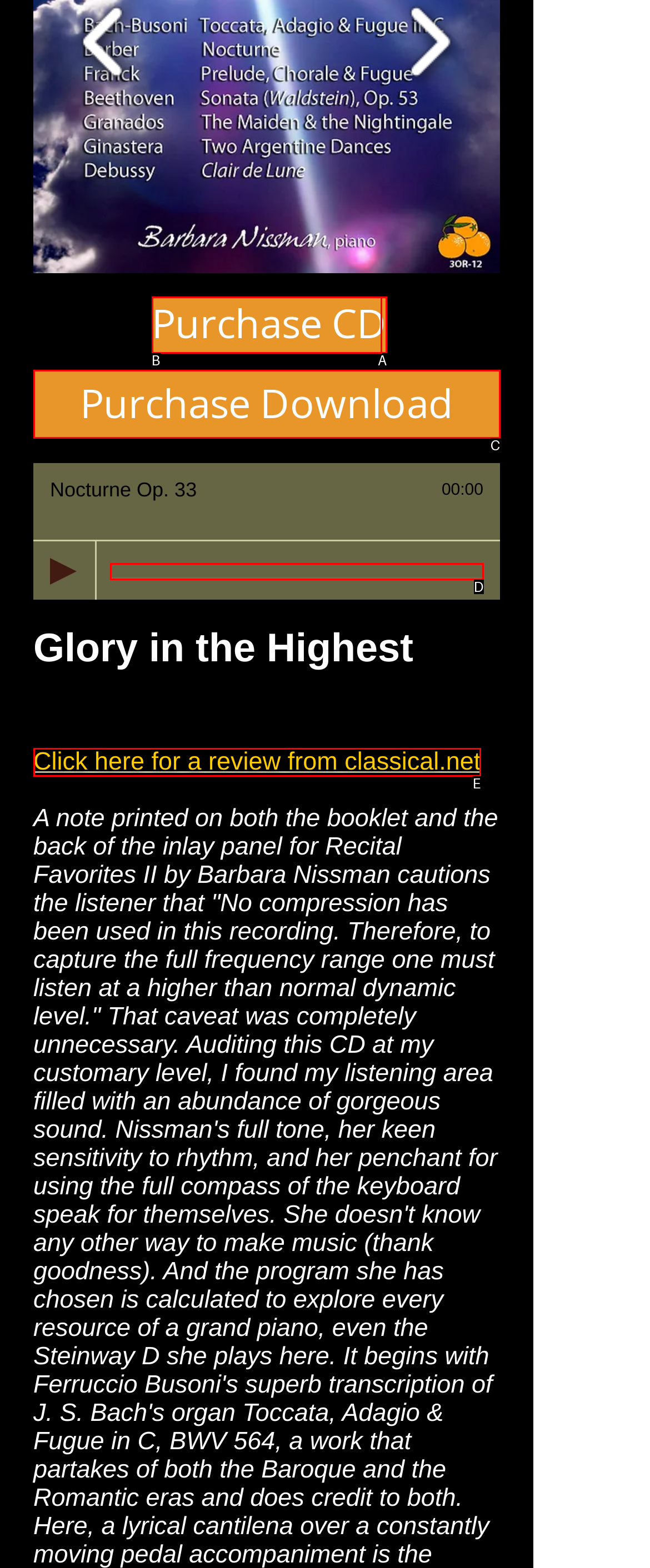Using the given description: Purchase Download, identify the HTML element that corresponds best. Answer with the letter of the correct option from the available choices.

C